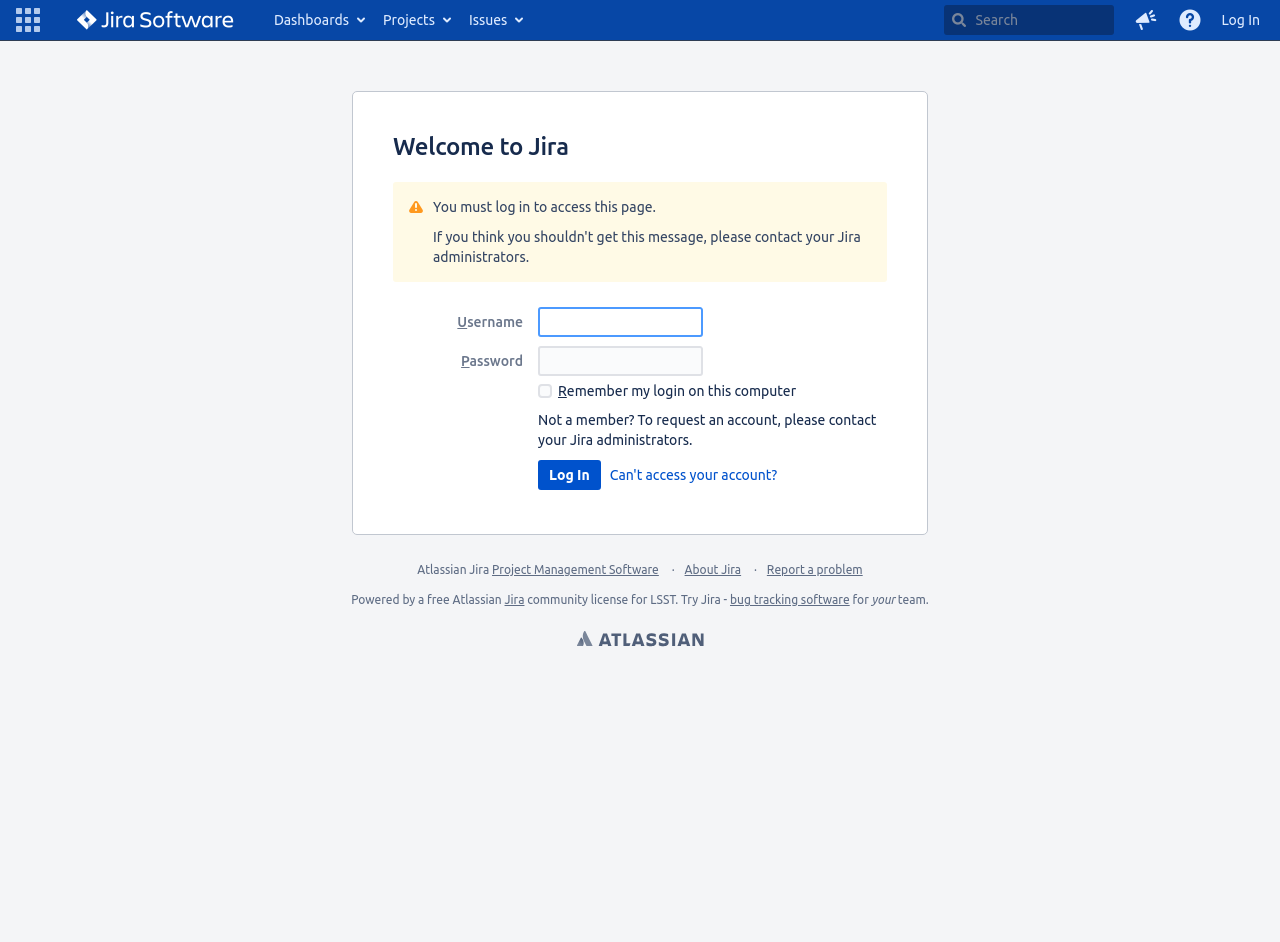Can you extract the headline from the webpage for me?

Welcome to Jira